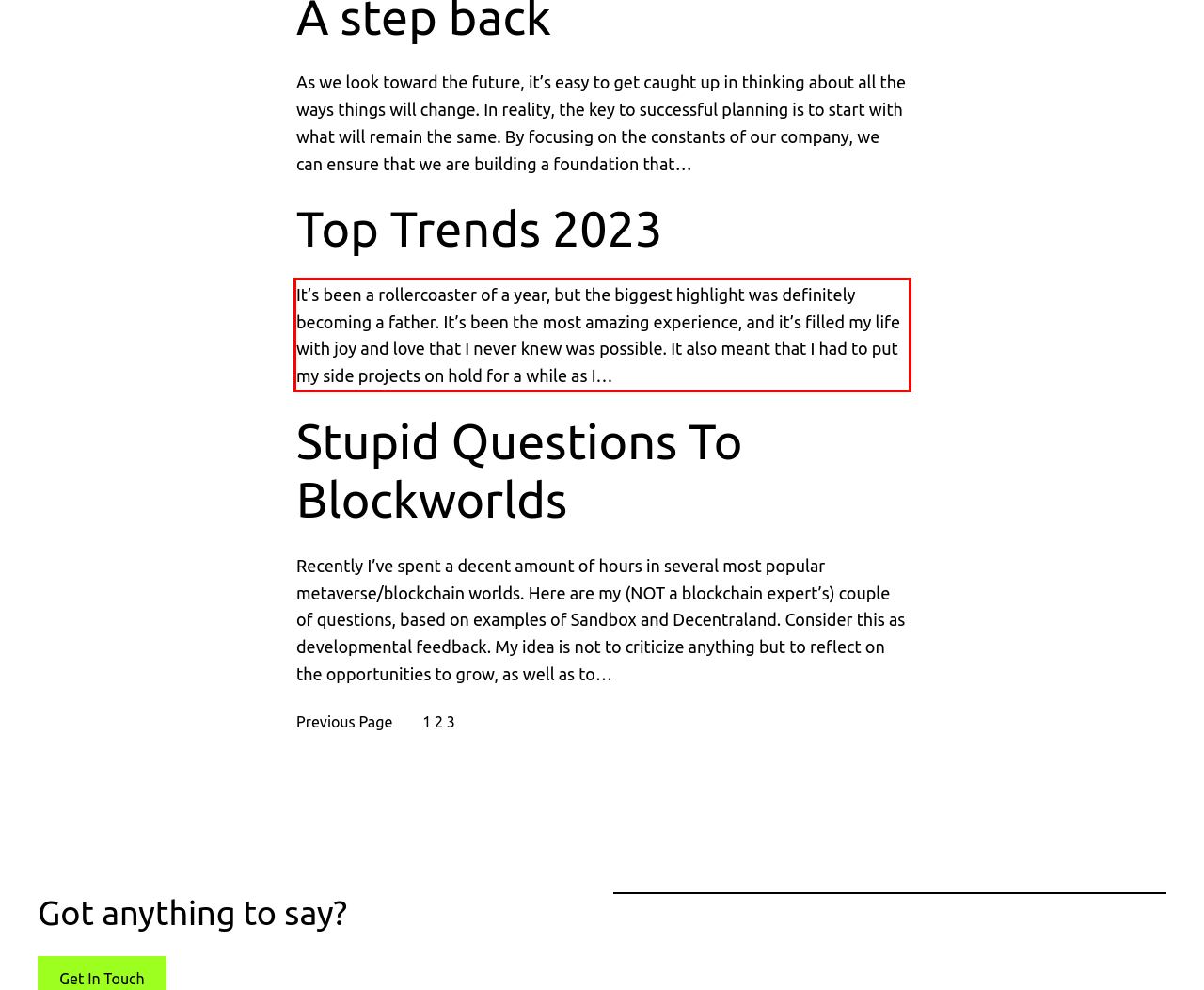Within the provided webpage screenshot, find the red rectangle bounding box and perform OCR to obtain the text content.

It’s been a rollercoaster of a year, but the biggest highlight was definitely becoming a father. It’s been the most amazing experience, and it’s filled my life with joy and love that I never knew was possible. It also meant that I had to put my side projects on hold for a while as I…